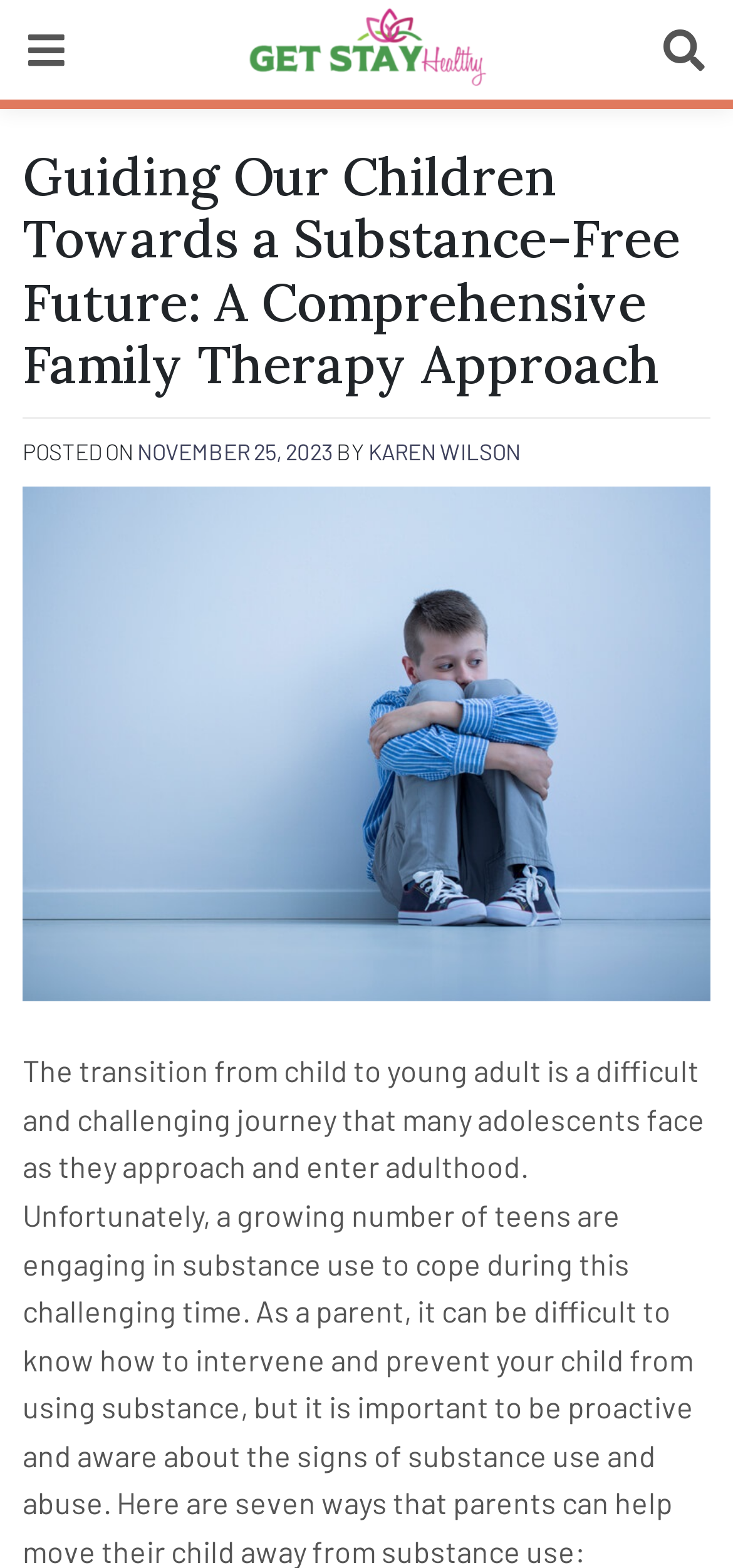Please respond to the question with a concise word or phrase:
What is the date of the post?

NOVEMBER 25, 2023